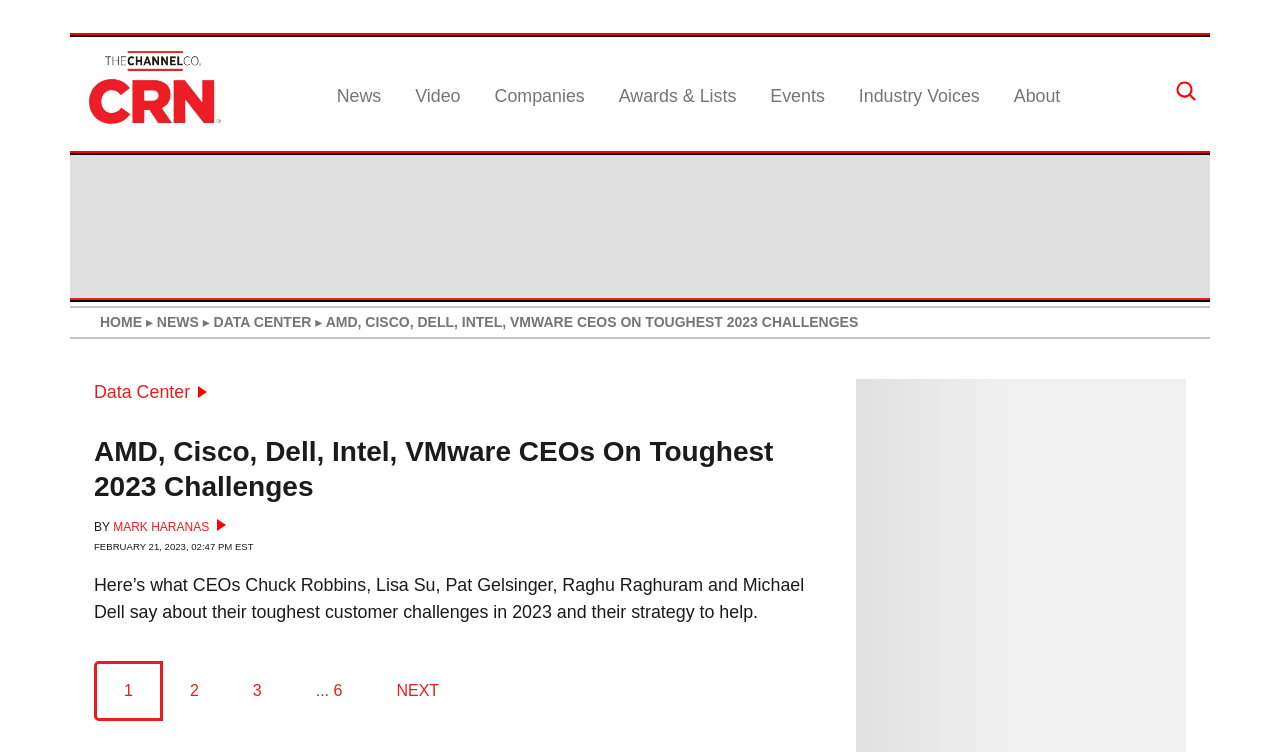From the webpage screenshot, predict the bounding box of the UI element that matches this description: "▸ news".

[0.111, 0.418, 0.155, 0.439]